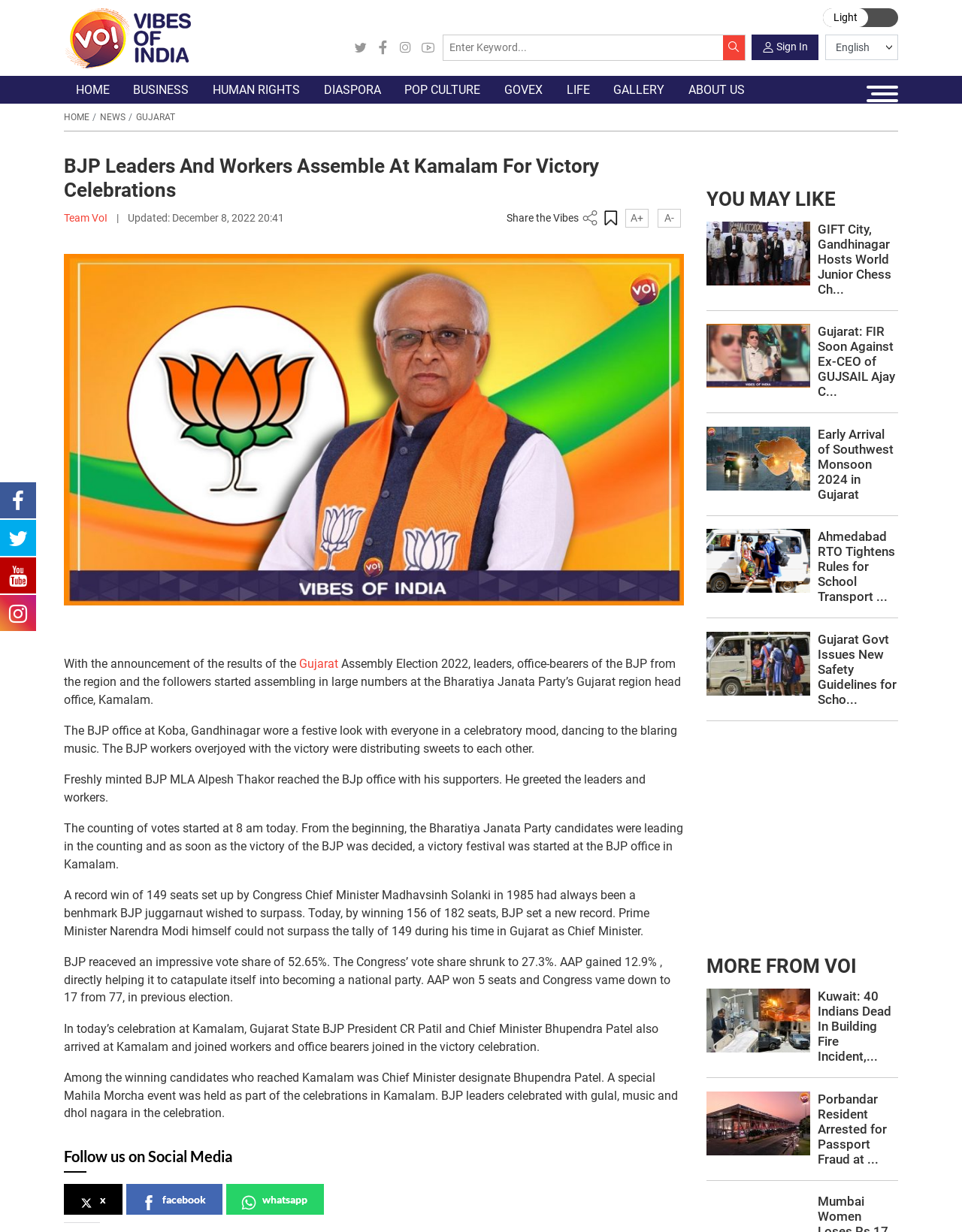What is the location of the BJP office?
Based on the image, answer the question in a detailed manner.

The location of the BJP office is mentioned in the text 'The BJP office at Koba, Gandhinagar wore a festive look with everyone in a celebratory mood'.